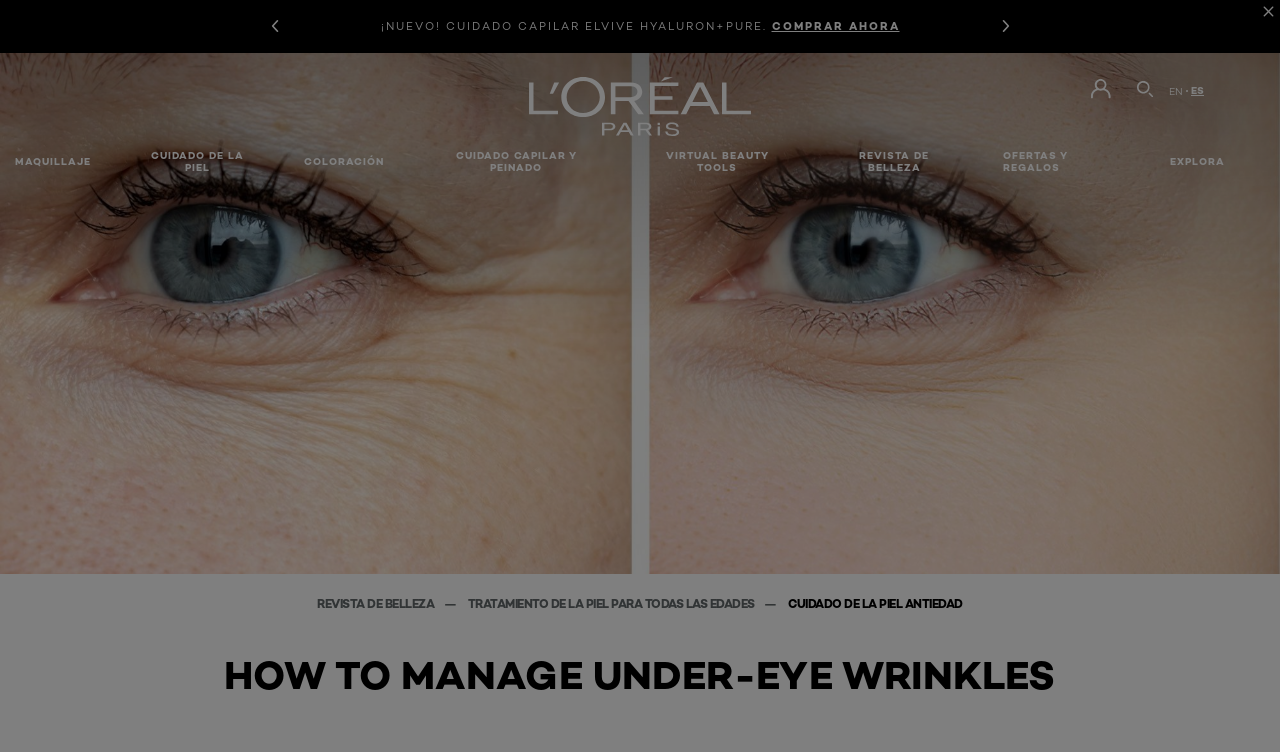Determine the bounding box coordinates for the region that must be clicked to execute the following instruction: "Browse 'CUIDADO DE LA PIEL' menu".

[0.098, 0.18, 0.21, 0.252]